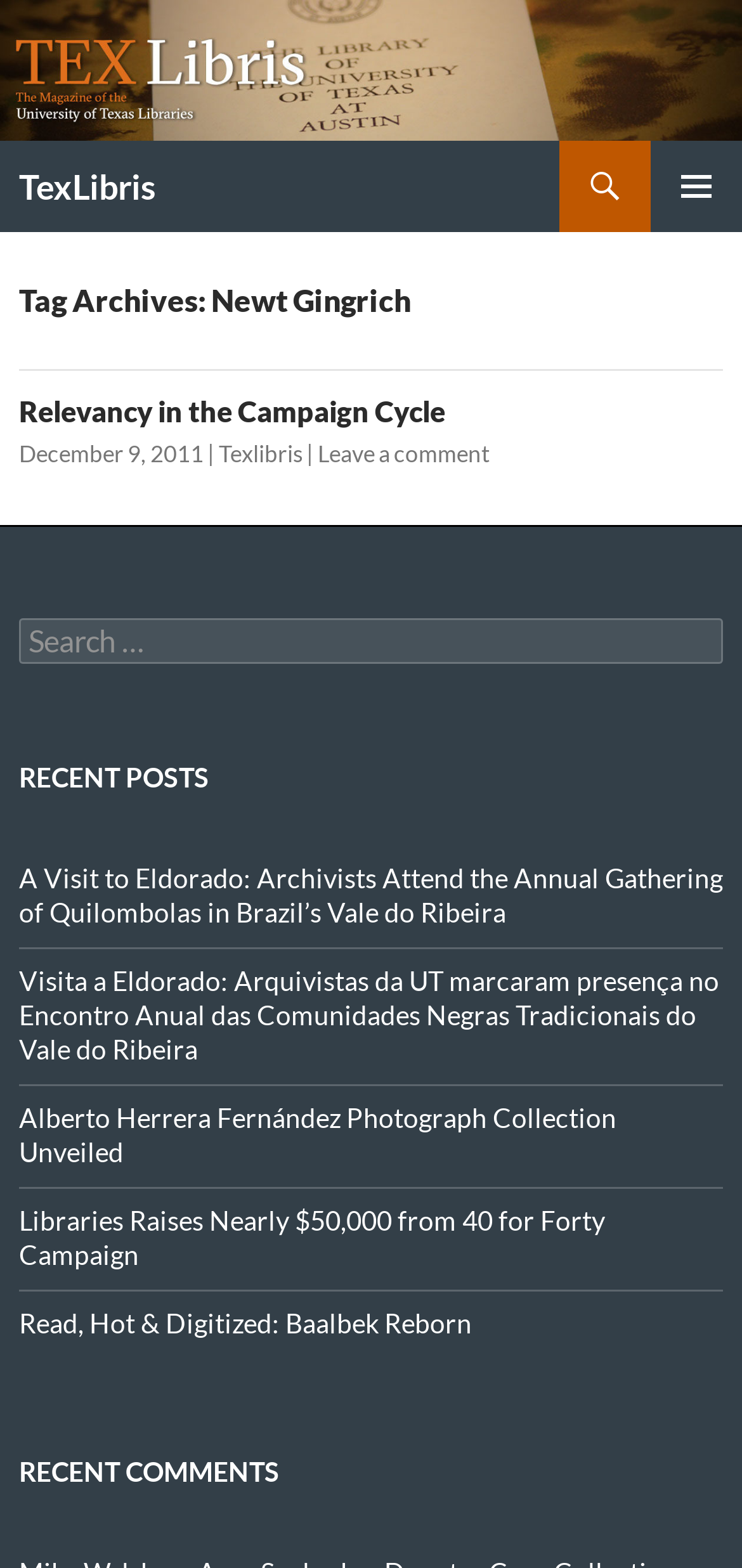Please analyze the image and give a detailed answer to the question:
How many recent posts are listed?

The recent posts section is located near the bottom of the webpage, and it lists 5 links to recent articles, including 'A Visit to Eldorado: Archivists Attend the Annual Gathering of Quilombolas in Brazil’s Vale do Ribeira' and 'Libraries Raises Nearly $50,000 from 40 for Forty Campaign'.